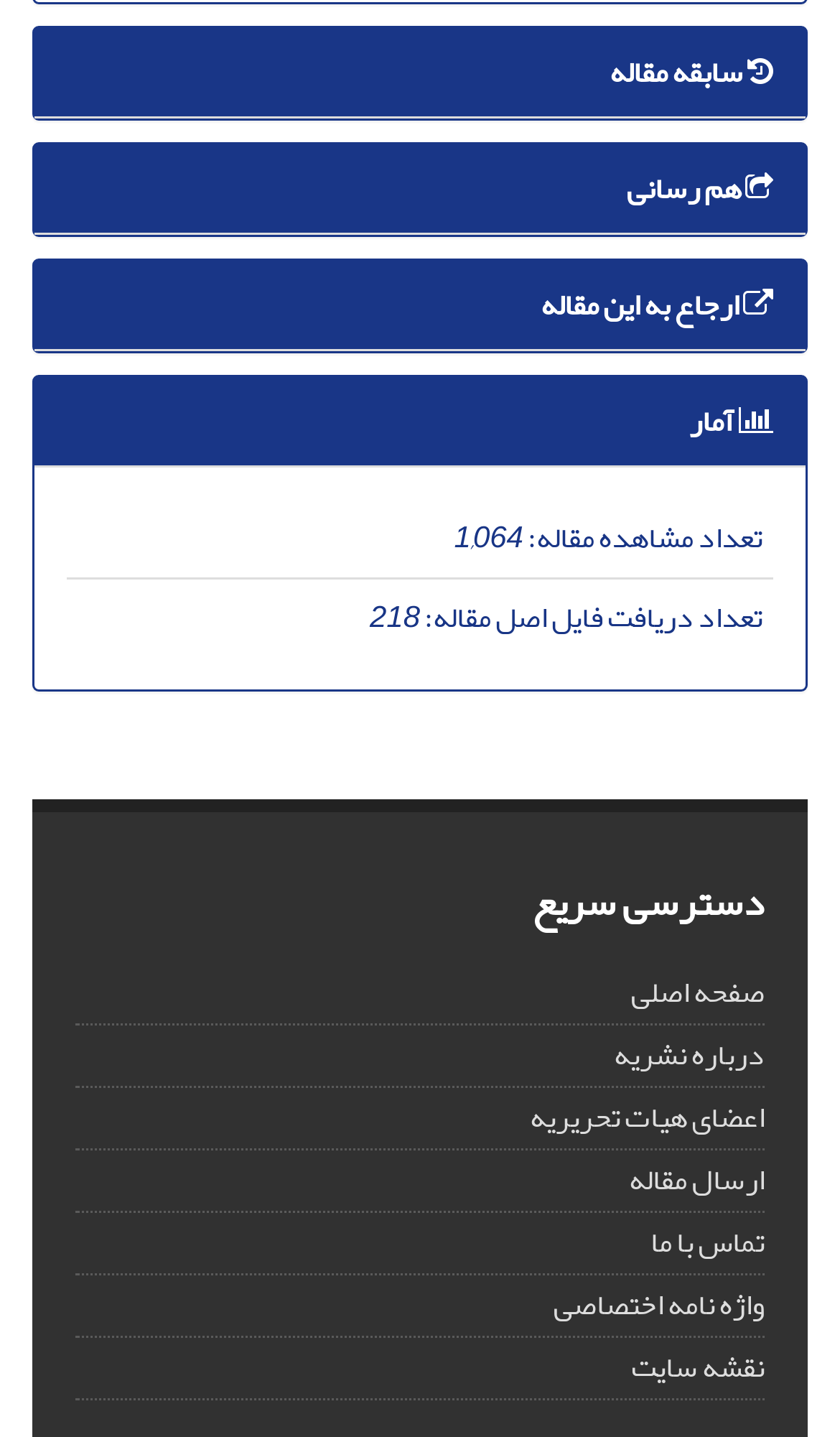Locate the bounding box coordinates of the clickable area to execute the instruction: "submit a new article". Provide the coordinates as four float numbers between 0 and 1, represented as [left, top, right, bottom].

[0.749, 0.801, 0.91, 0.841]